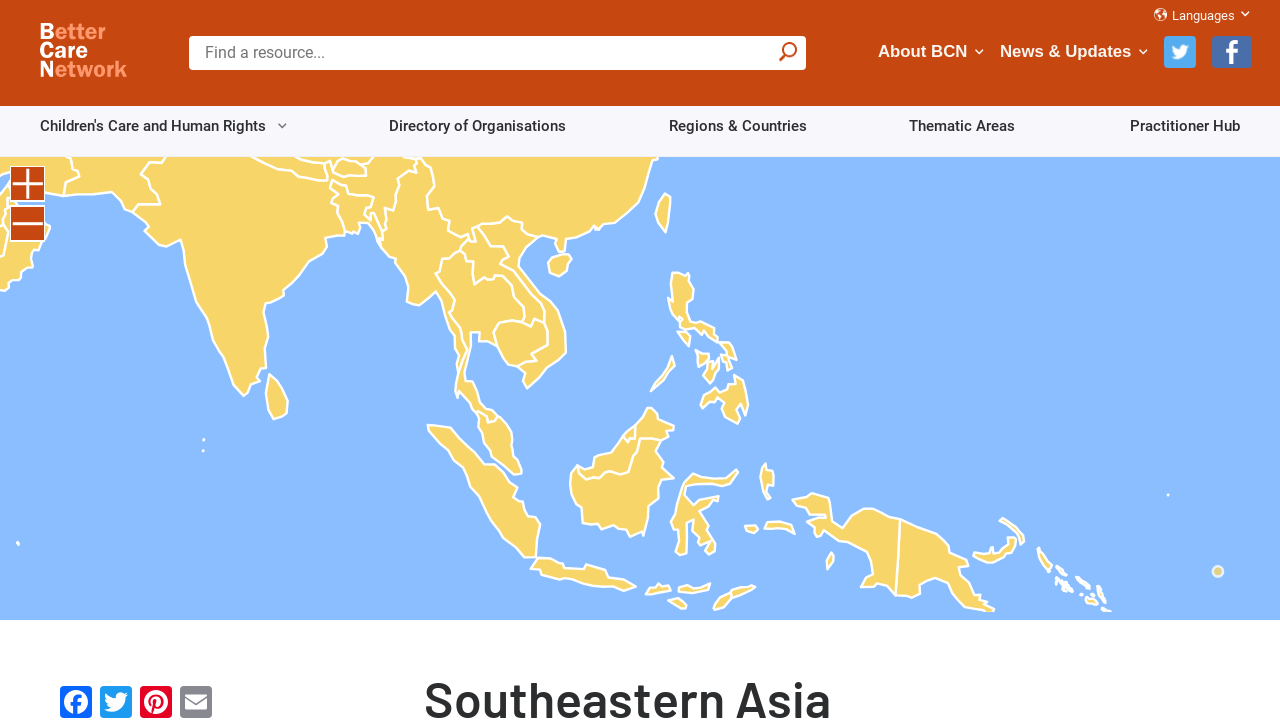Please provide the bounding box coordinates for the element that needs to be clicked to perform the following instruction: "Learn about children's care and human rights". The coordinates should be given as four float numbers between 0 and 1, i.e., [left, top, right, bottom].

[0.031, 0.146, 0.217, 0.203]